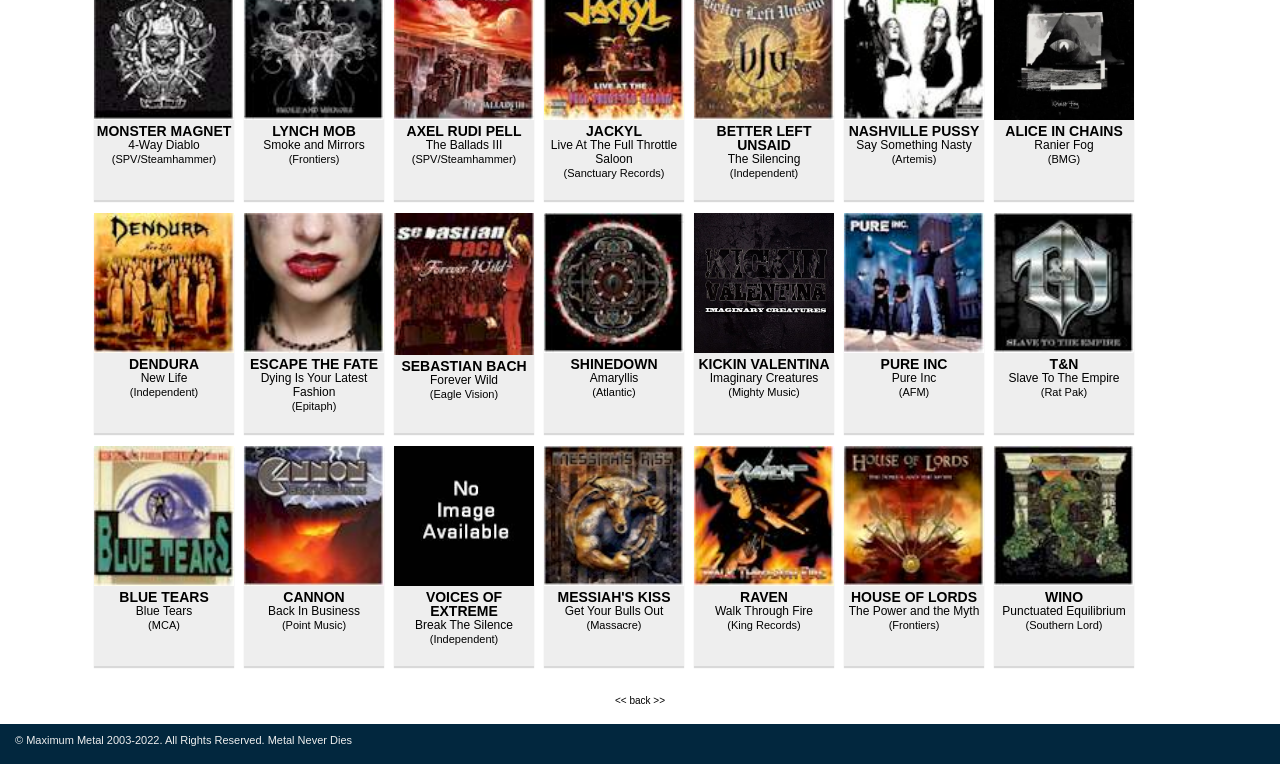Respond with a single word or short phrase to the following question: 
What is the name of the band above '4-Way Diablo'?

MONSTER MAGNET